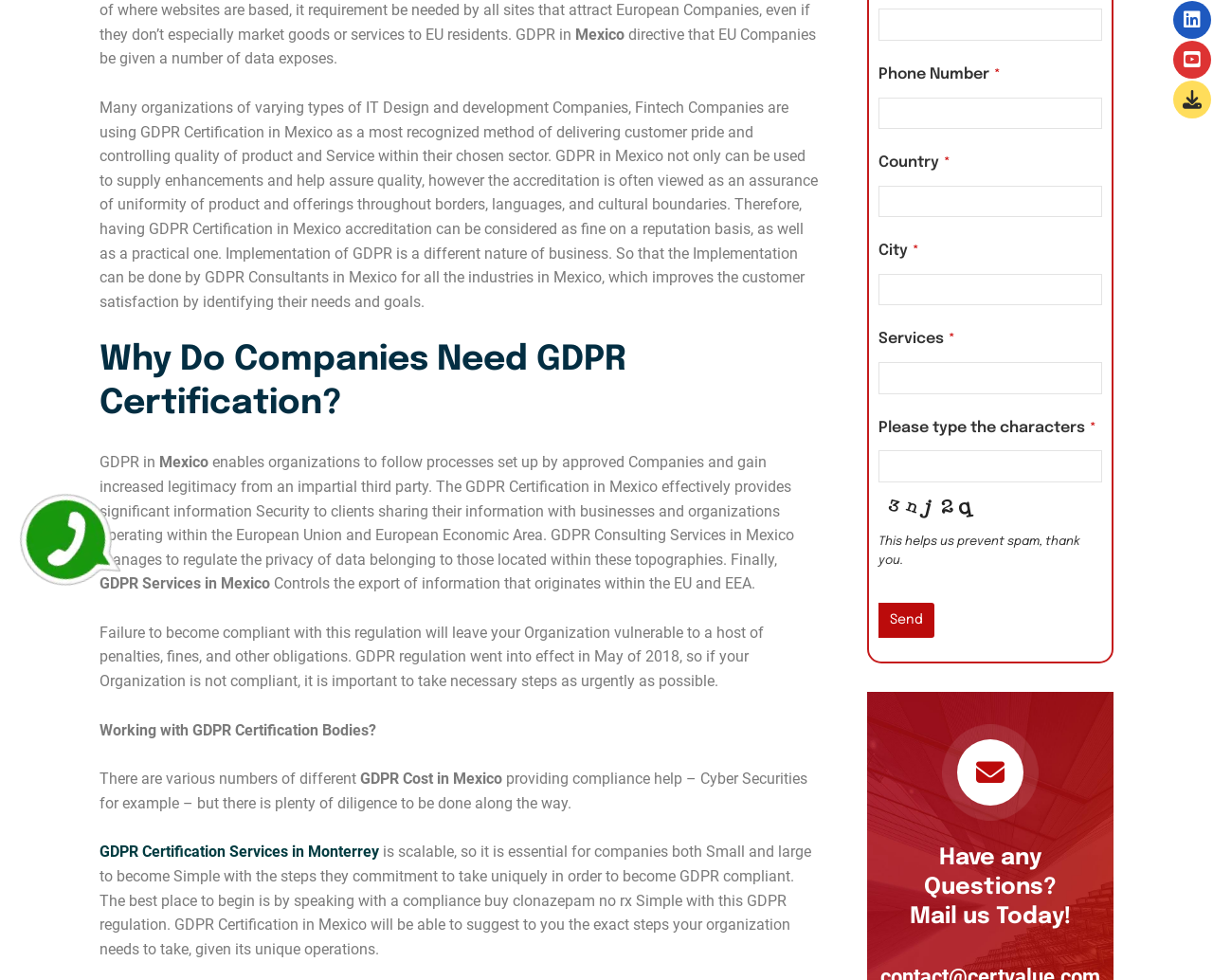Extract the bounding box coordinates for the UI element described by the text: "name="quform_1_5"". The coordinates should be in the form of [left, top, right, bottom] with values between 0 and 1.

[0.724, 0.099, 0.909, 0.132]